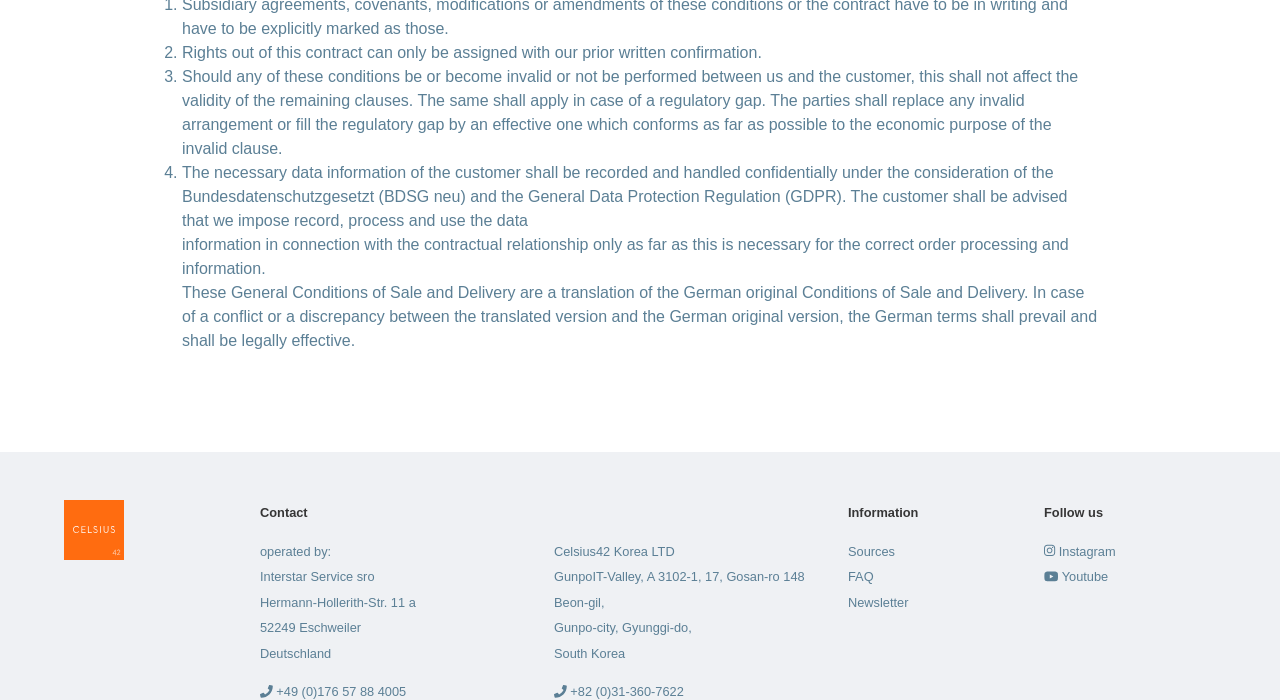Determine the bounding box coordinates for the HTML element mentioned in the following description: "Celsius42 GmbH". The coordinates should be a list of four floats ranging from 0 to 1, represented as [left, top, right, bottom].

[0.05, 0.715, 0.097, 0.8]